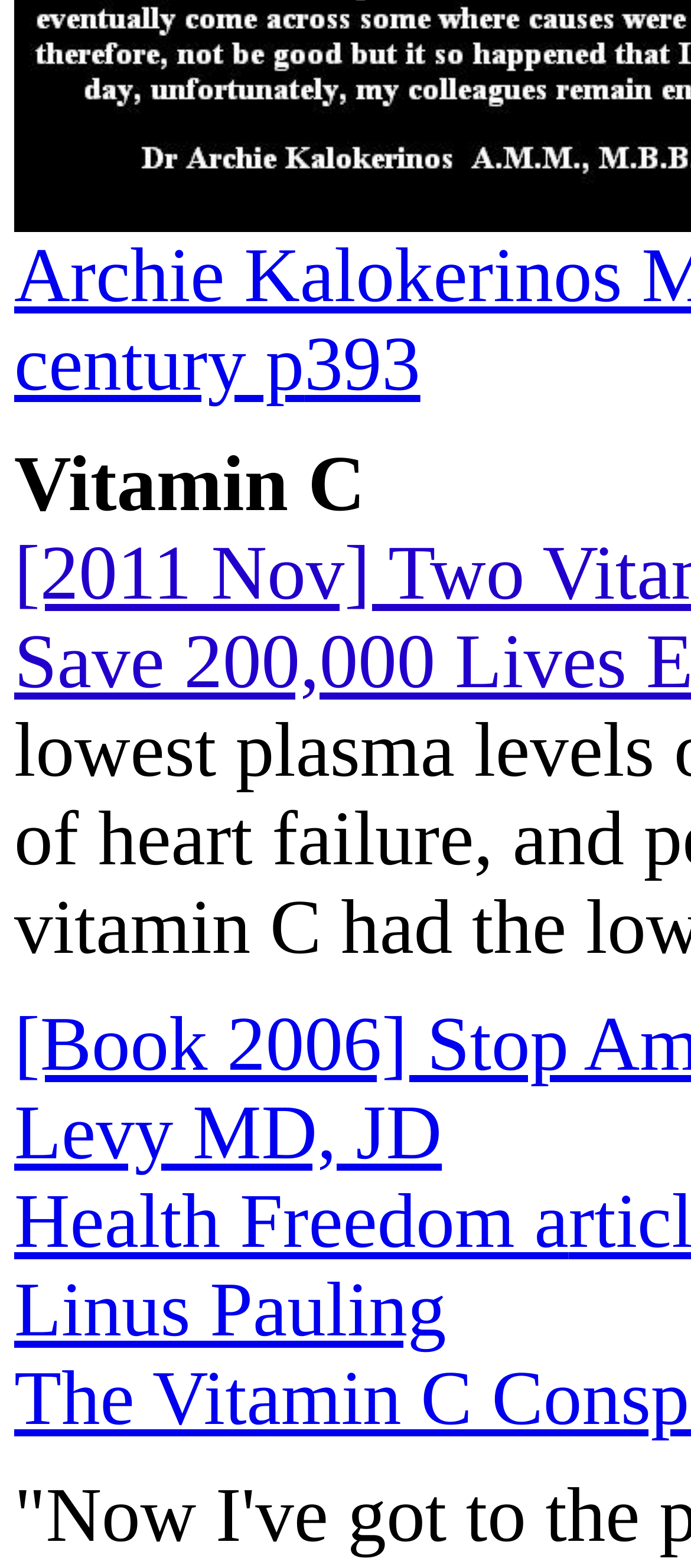Bounding box coordinates must be specified in the format (top-left x, top-left y, bottom-right x, bottom-right y). All values should be floating point numbers between 0 and 1. What are the bounding box coordinates of the UI element described as: Health Freedom a

[0.021, 0.752, 0.823, 0.806]